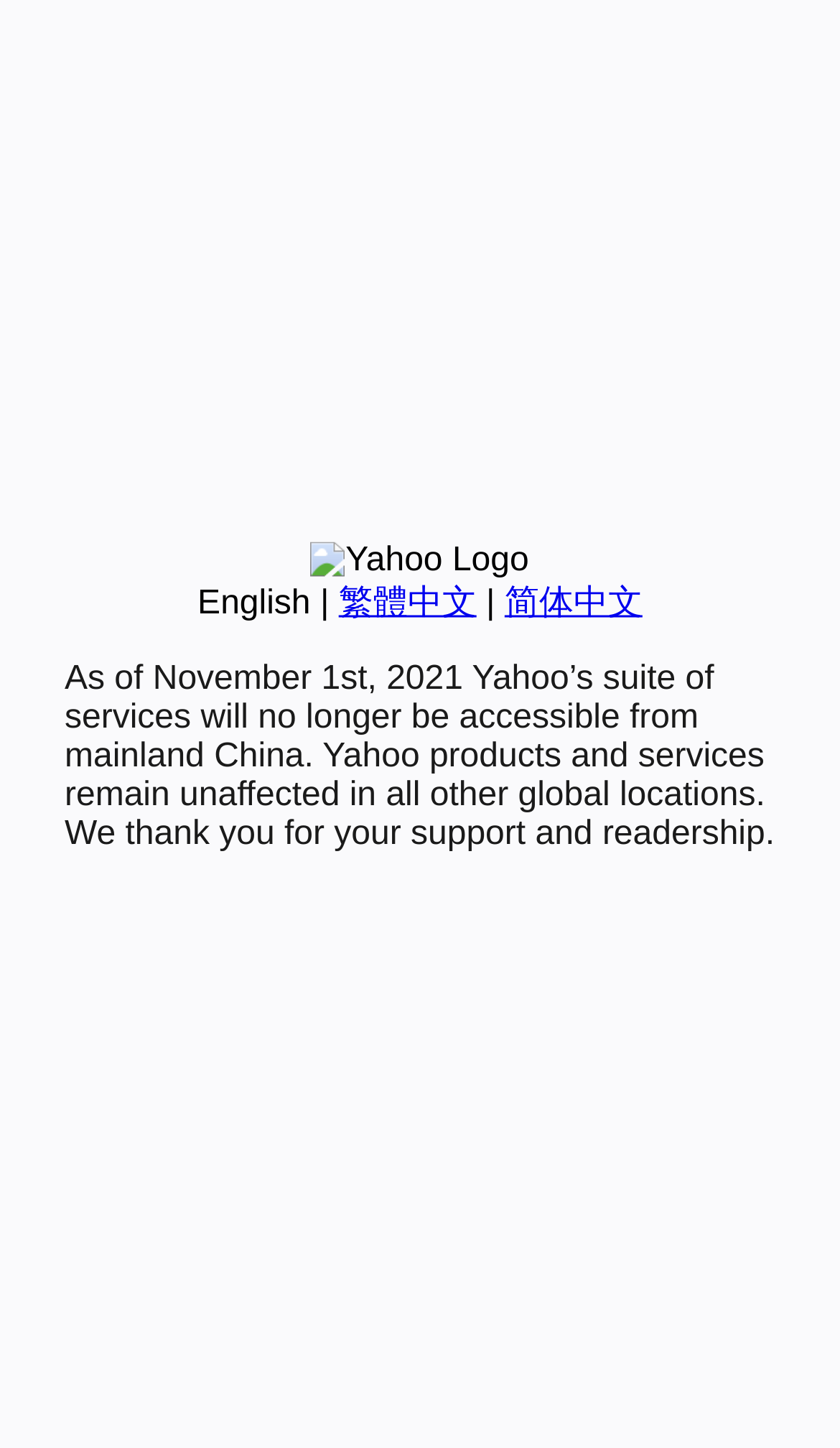Given the description 简体中文, predict the bounding box coordinates of the UI element. Ensure the coordinates are in the format (top-left x, top-left y, bottom-right x, bottom-right y) and all values are between 0 and 1.

[0.601, 0.404, 0.765, 0.429]